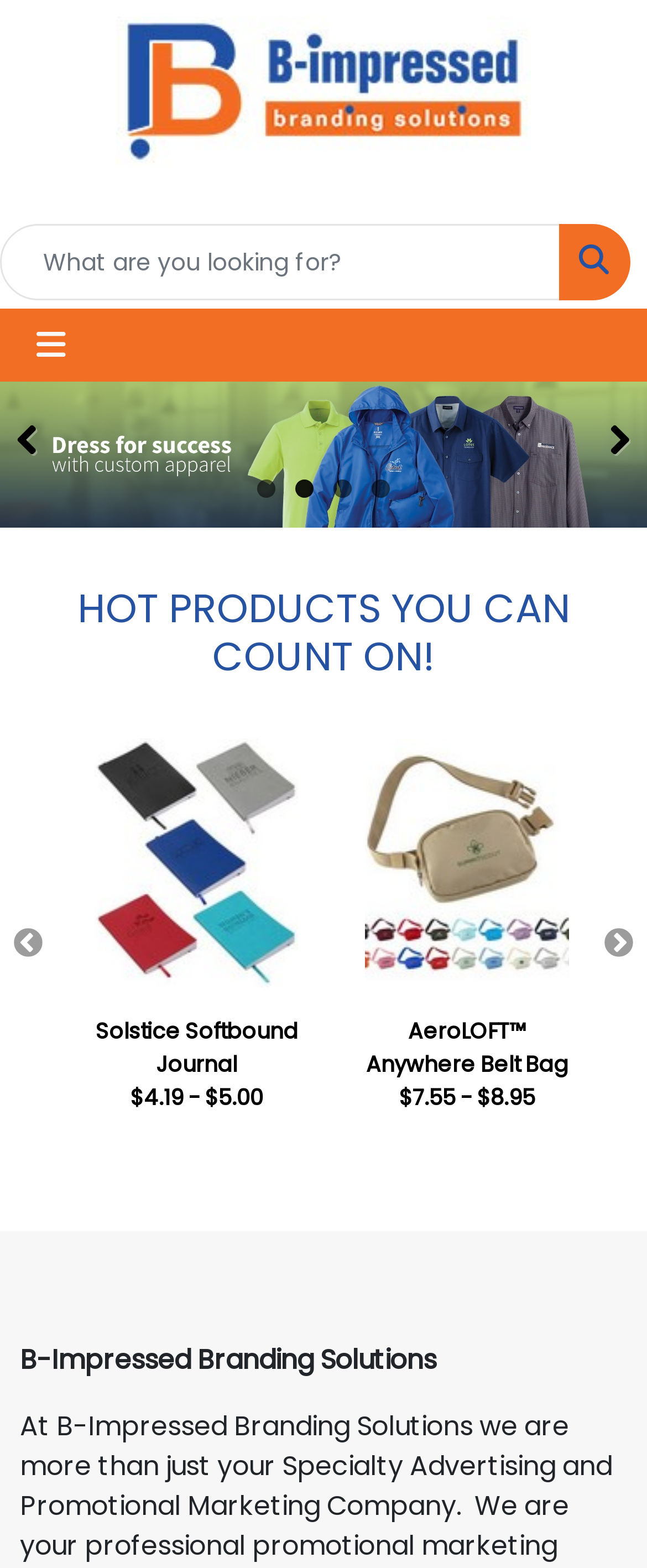Please locate the UI element described by "alt="B-Impressed Branding Solutions"" and provide its bounding box coordinates.

[0.179, 0.0, 0.821, 0.116]